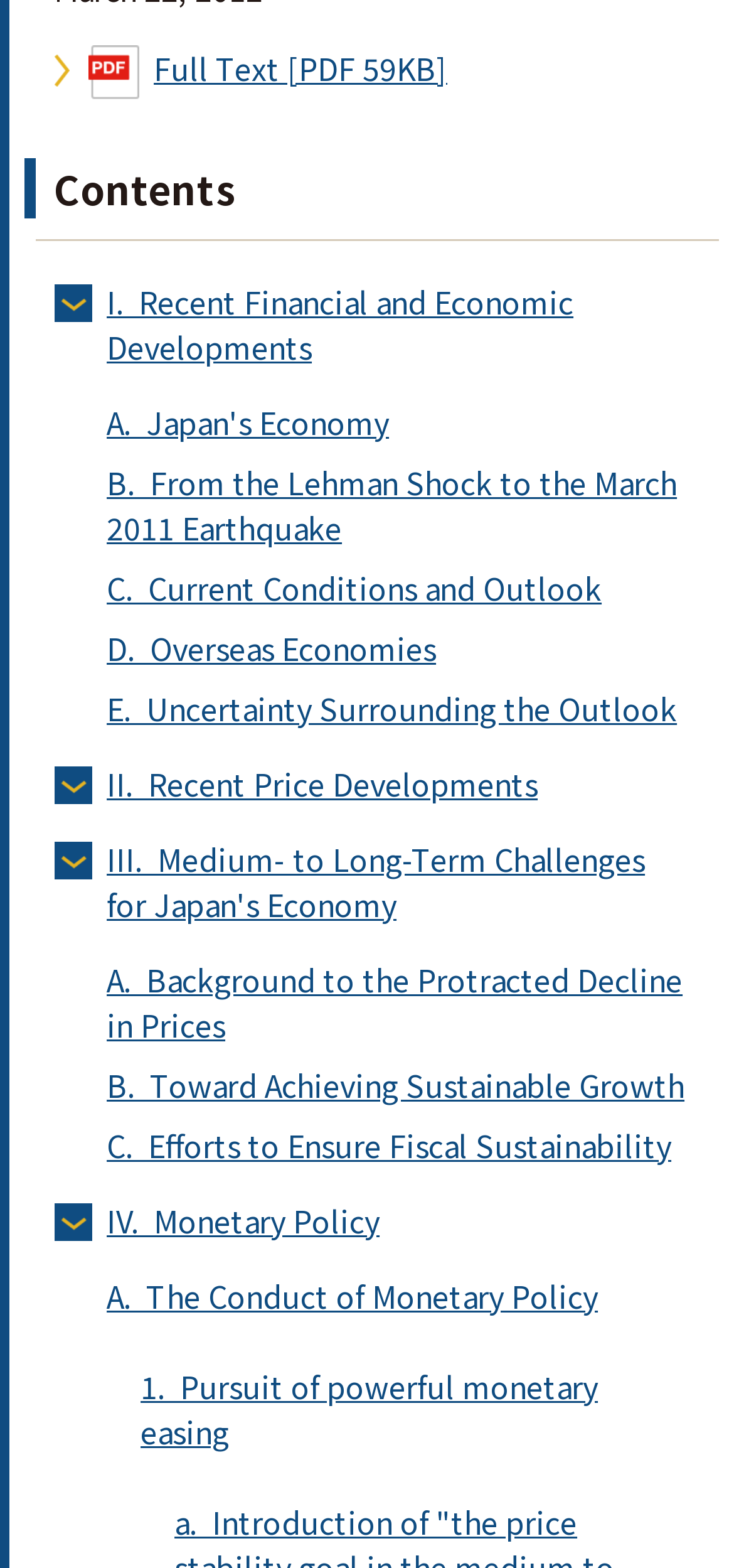Please provide a comprehensive response to the question based on the details in the image: How many subtopics are there under 'III. Medium- to Long-Term Challenges for Japan's Economy'?

I counted the number of links under 'III. Medium- to Long-Term Challenges for Japan's Economy', which are 'A. Background to the Protracted Decline in Prices', 'B. Toward Achieving Sustainable Growth', and 'C. Efforts to Ensure Fiscal Sustainability'.